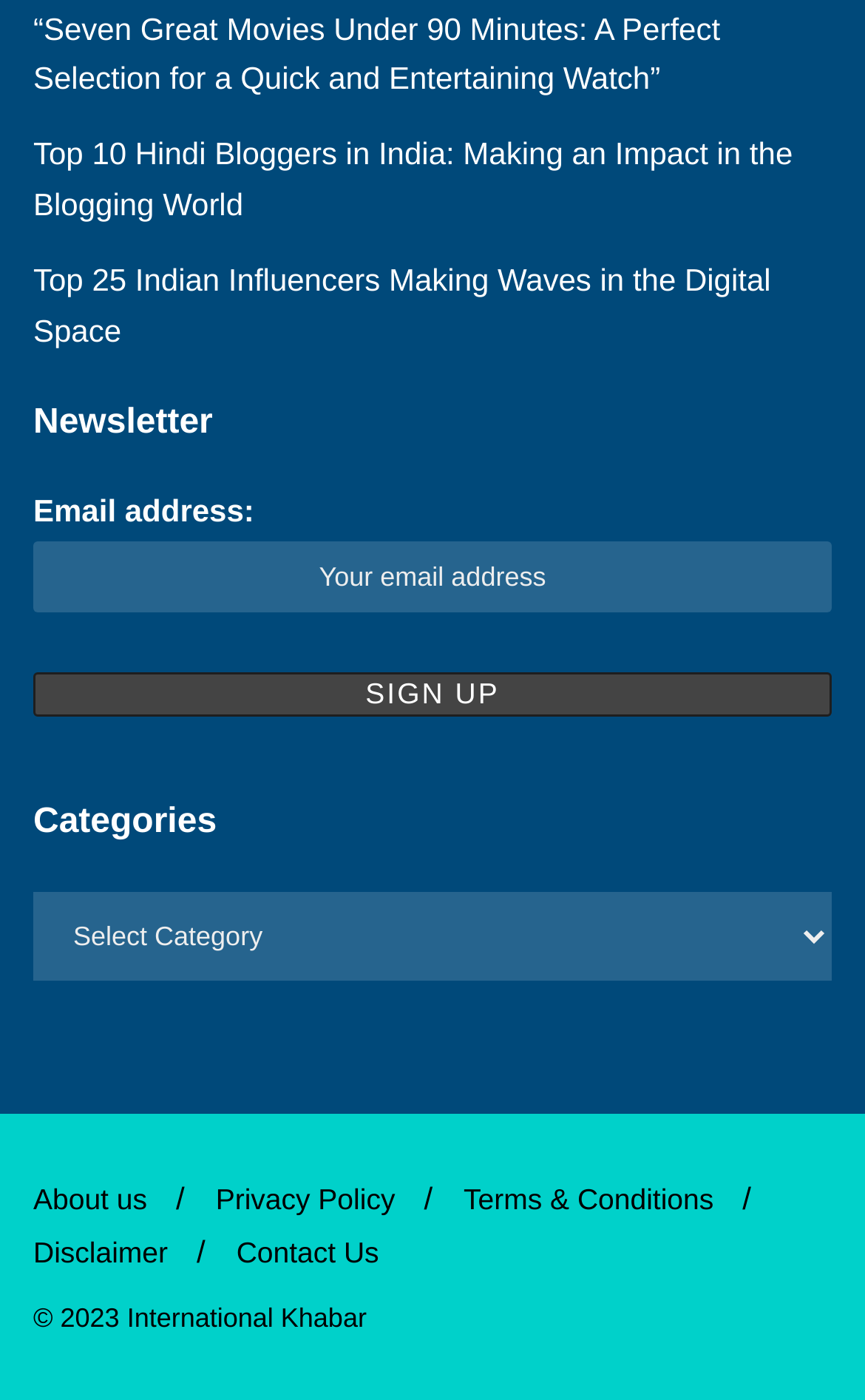Identify and provide the bounding box coordinates of the UI element described: "Disclaimer". The coordinates should be formatted as [left, top, right, bottom], with each number being a float between 0 and 1.

[0.038, 0.882, 0.194, 0.906]